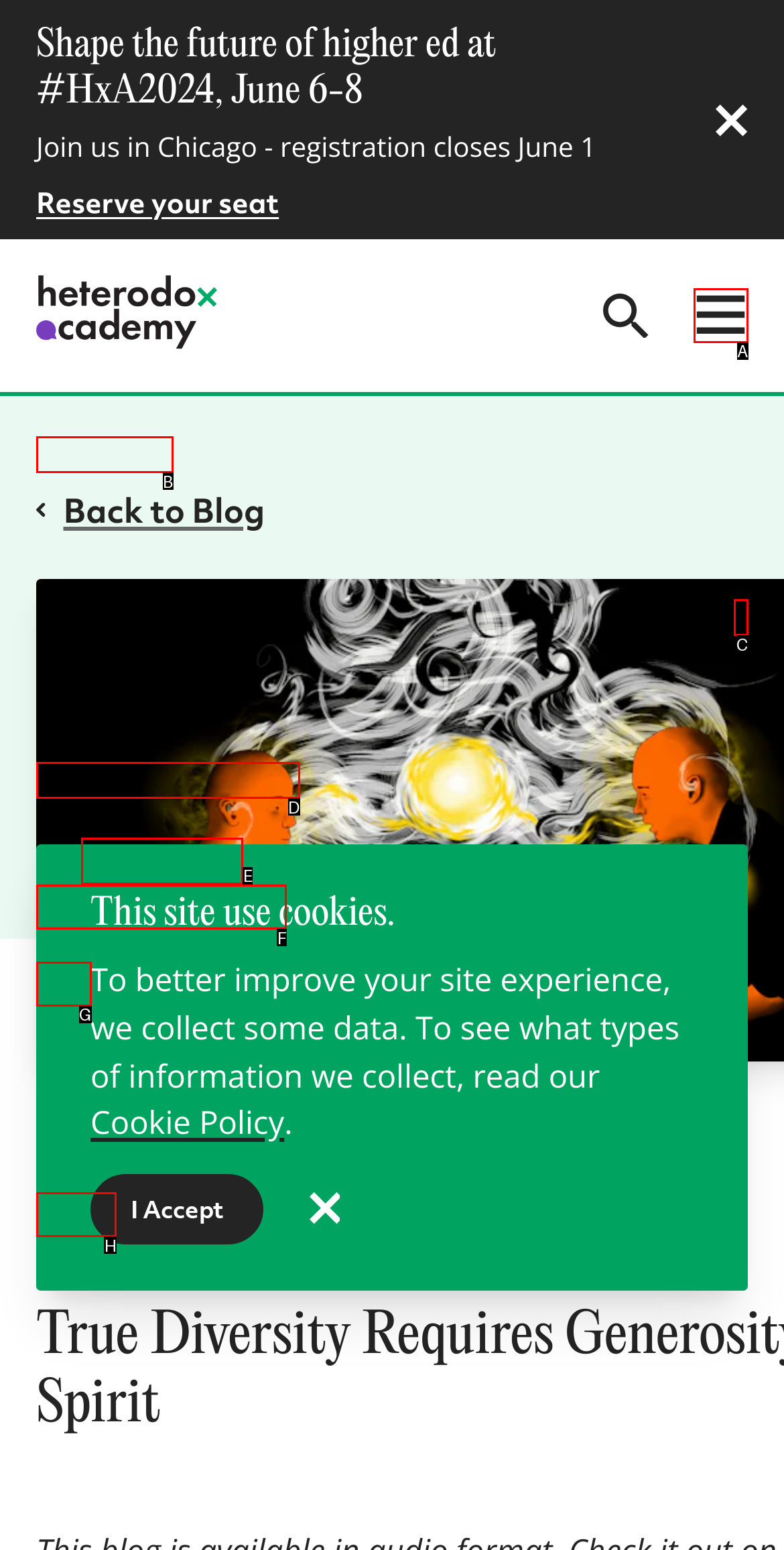Determine the HTML element to click for the instruction: Toggle mobile navigation.
Answer with the letter corresponding to the correct choice from the provided options.

A